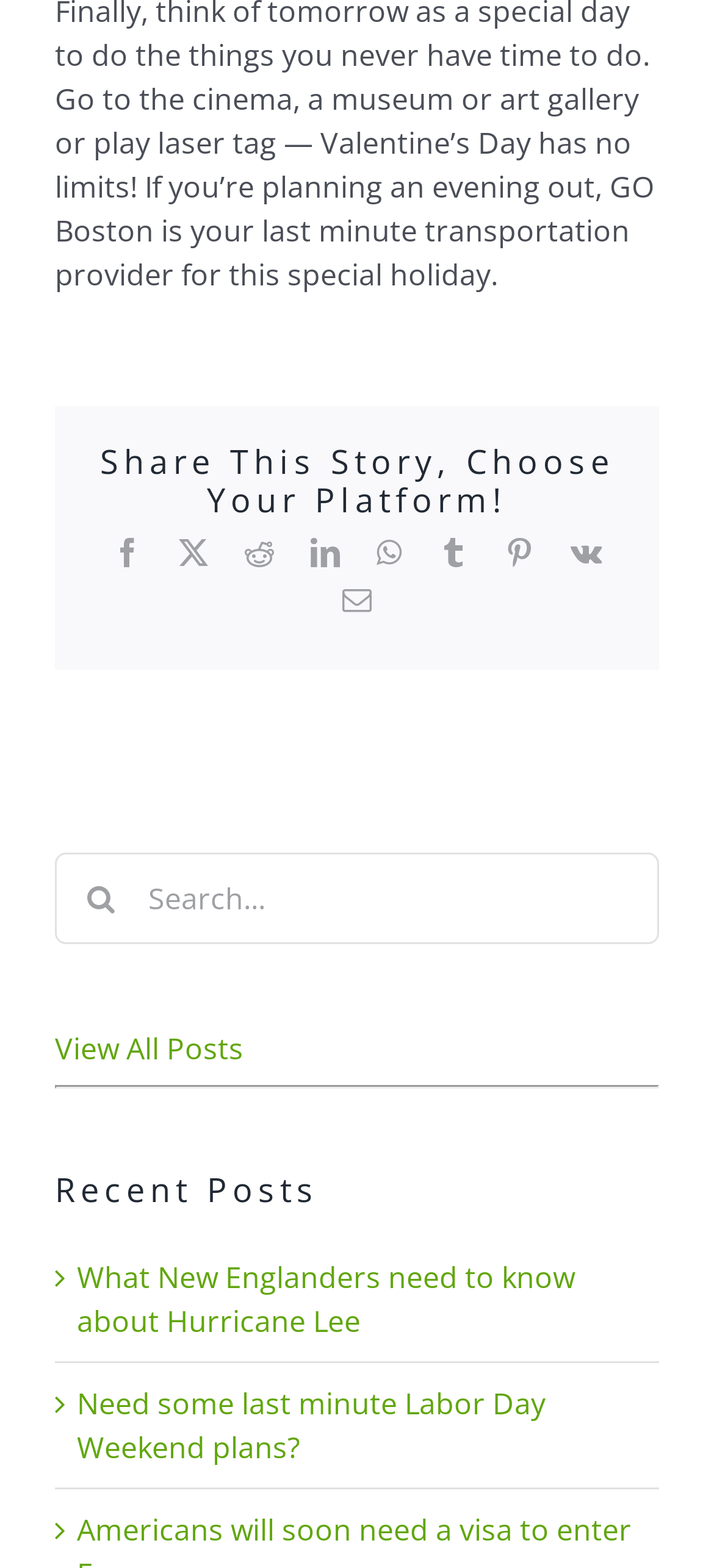What is the purpose of the search box?
From the details in the image, provide a complete and detailed answer to the question.

The search box is located below the social media sharing links, and it has a placeholder text 'Search...' and a search button with a magnifying glass icon, indicating that it is used to search for posts on the website.